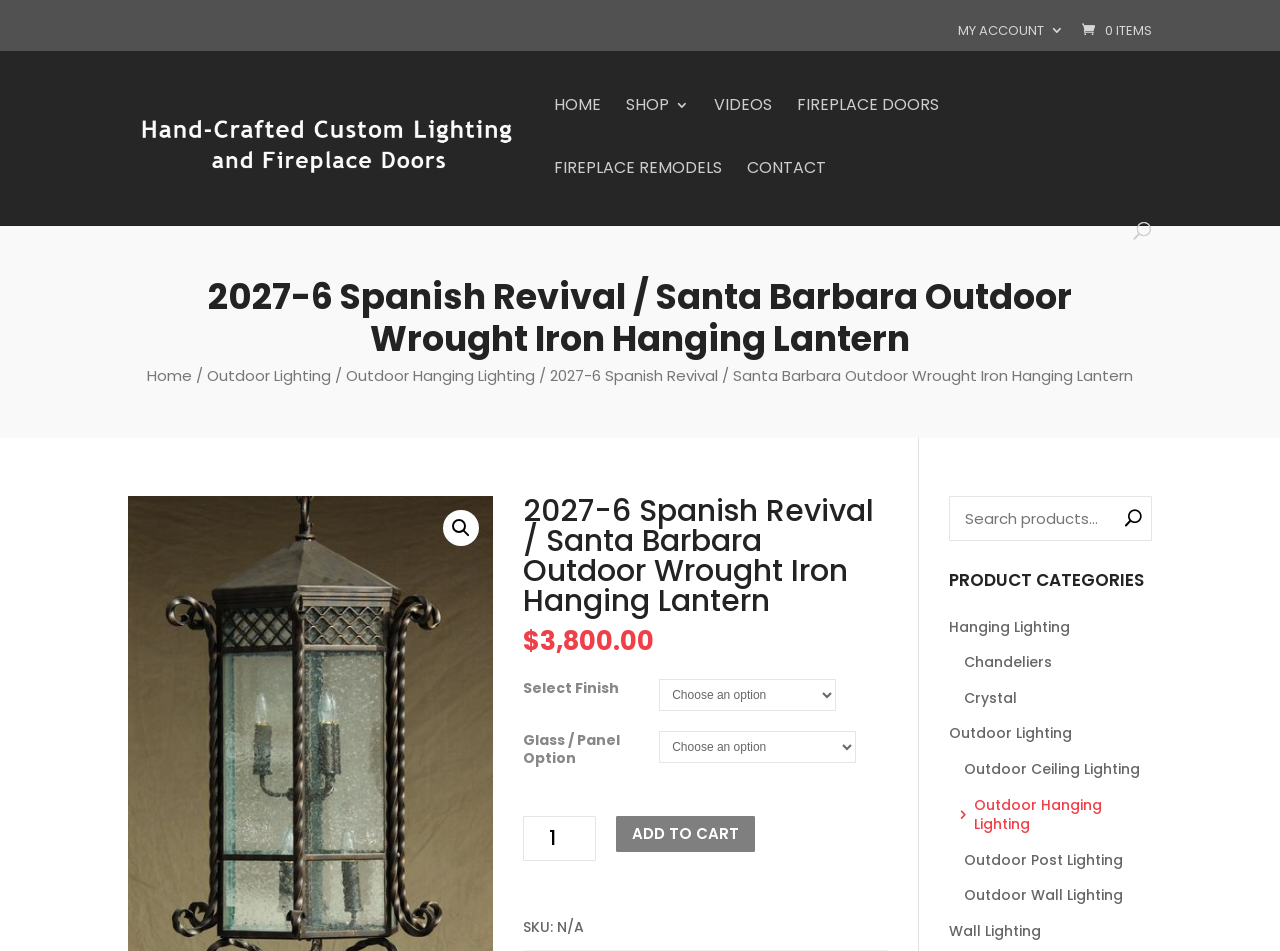Please provide a one-word or short phrase answer to the question:
What is the type of lighting on this webpage?

Outdoor Hanging Lighting